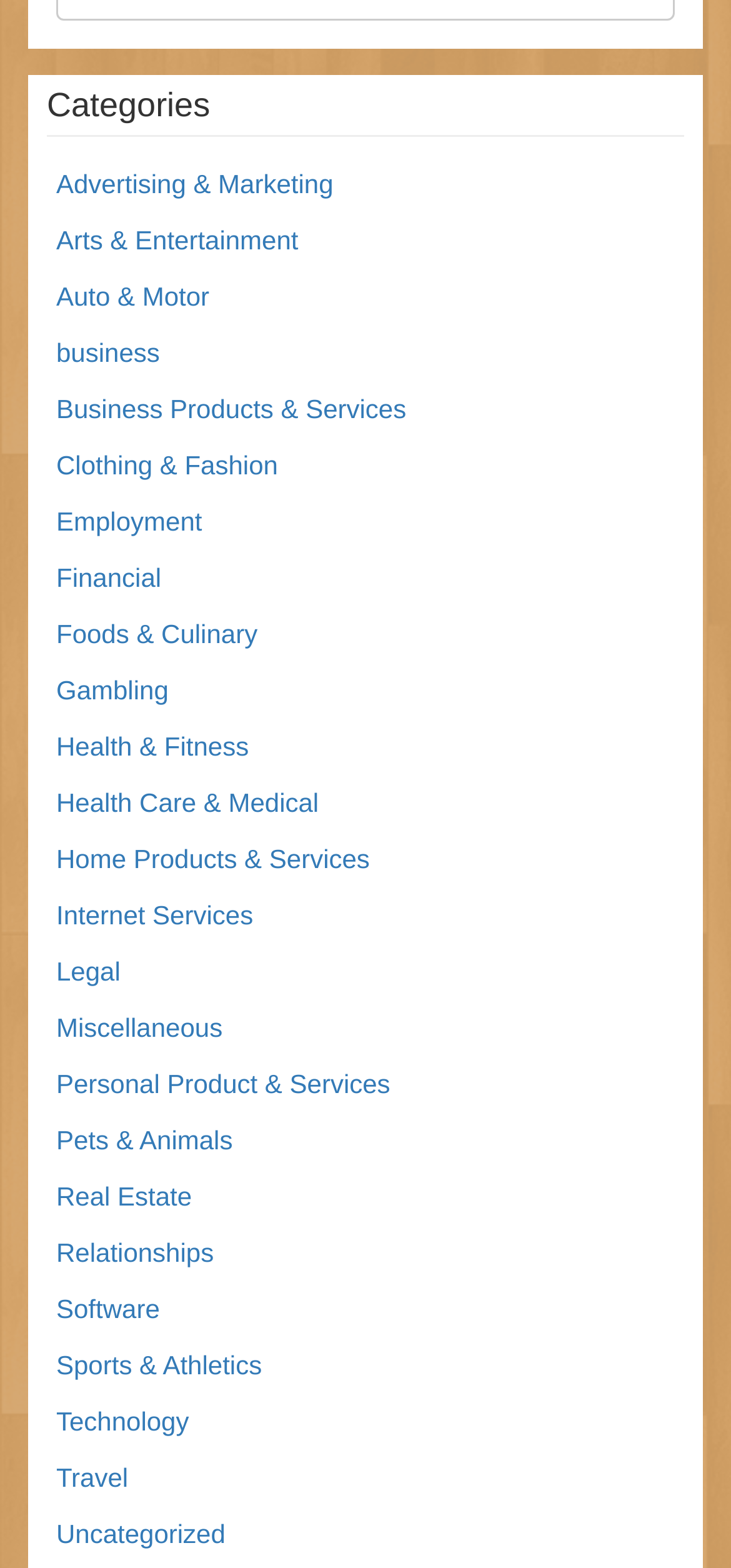Please locate the bounding box coordinates for the element that should be clicked to achieve the following instruction: "Browse Advertising & Marketing". Ensure the coordinates are given as four float numbers between 0 and 1, i.e., [left, top, right, bottom].

[0.077, 0.108, 0.456, 0.127]